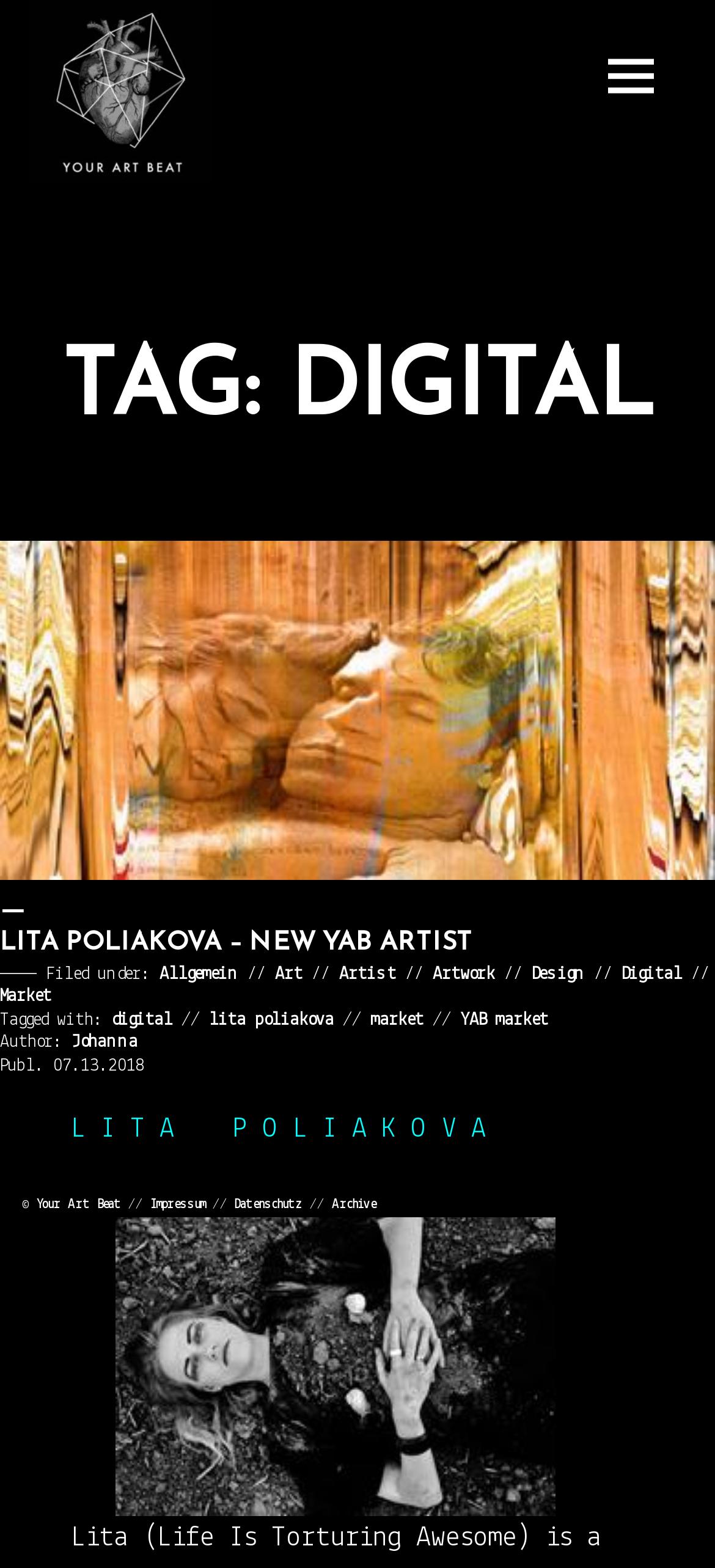Use a single word or phrase to respond to the question:
What is the name of the new YAB artist?

Lita Poliakova